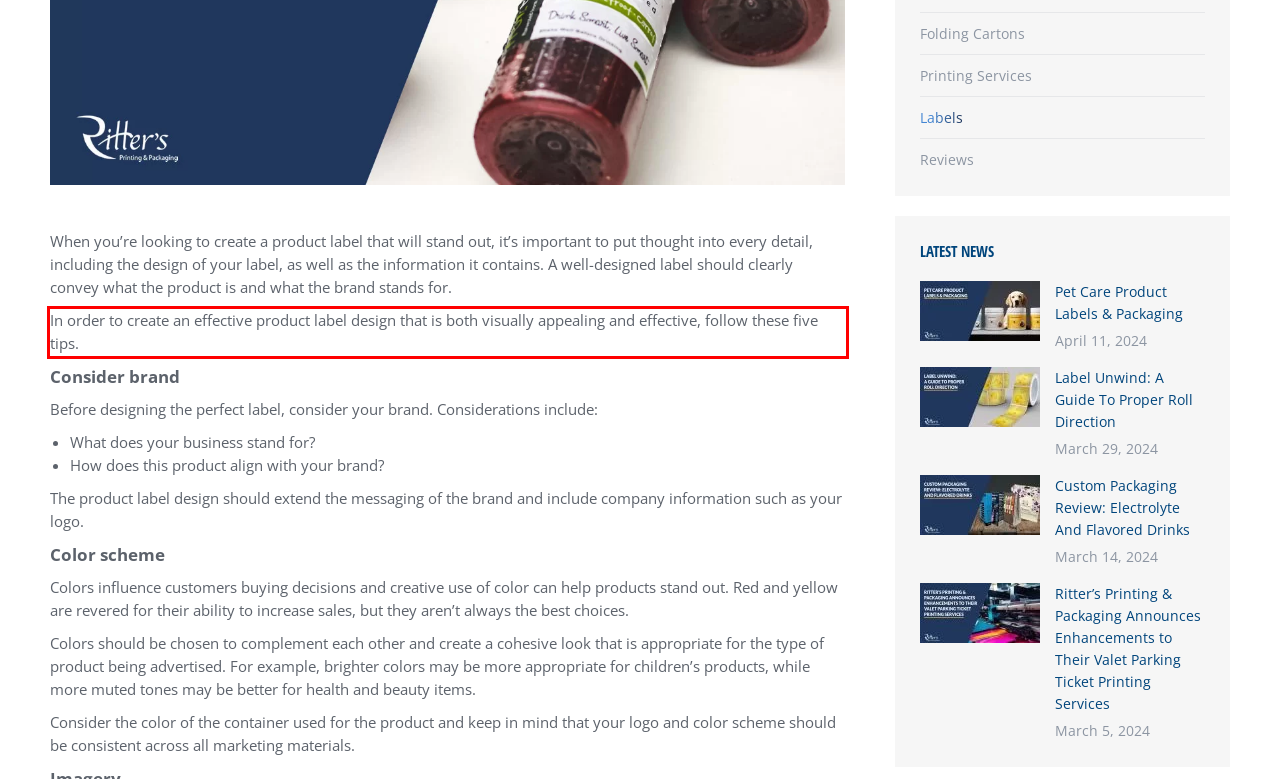Review the webpage screenshot provided, and perform OCR to extract the text from the red bounding box.

In order to create an effective product label design that is both visually appealing and effective, follow these five tips.